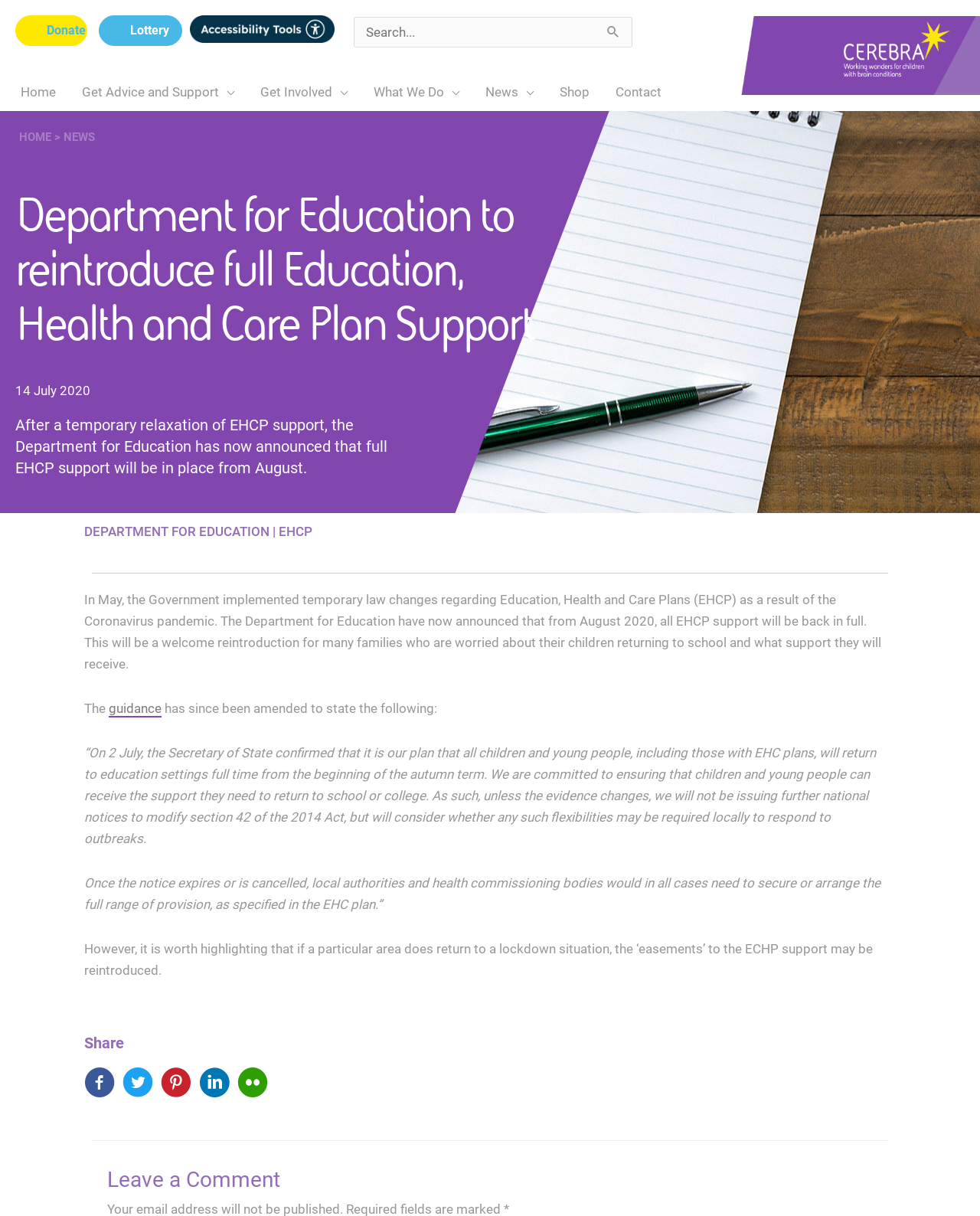What was the reason for the temporary law changes in May?
Using the details shown in the screenshot, provide a comprehensive answer to the question.

The webpage states that in May, the Government implemented temporary law changes regarding Education, Health and Care Plans (EHCP) as a result of the Coronavirus pandemic, indicating that the pandemic was the reason for these changes.